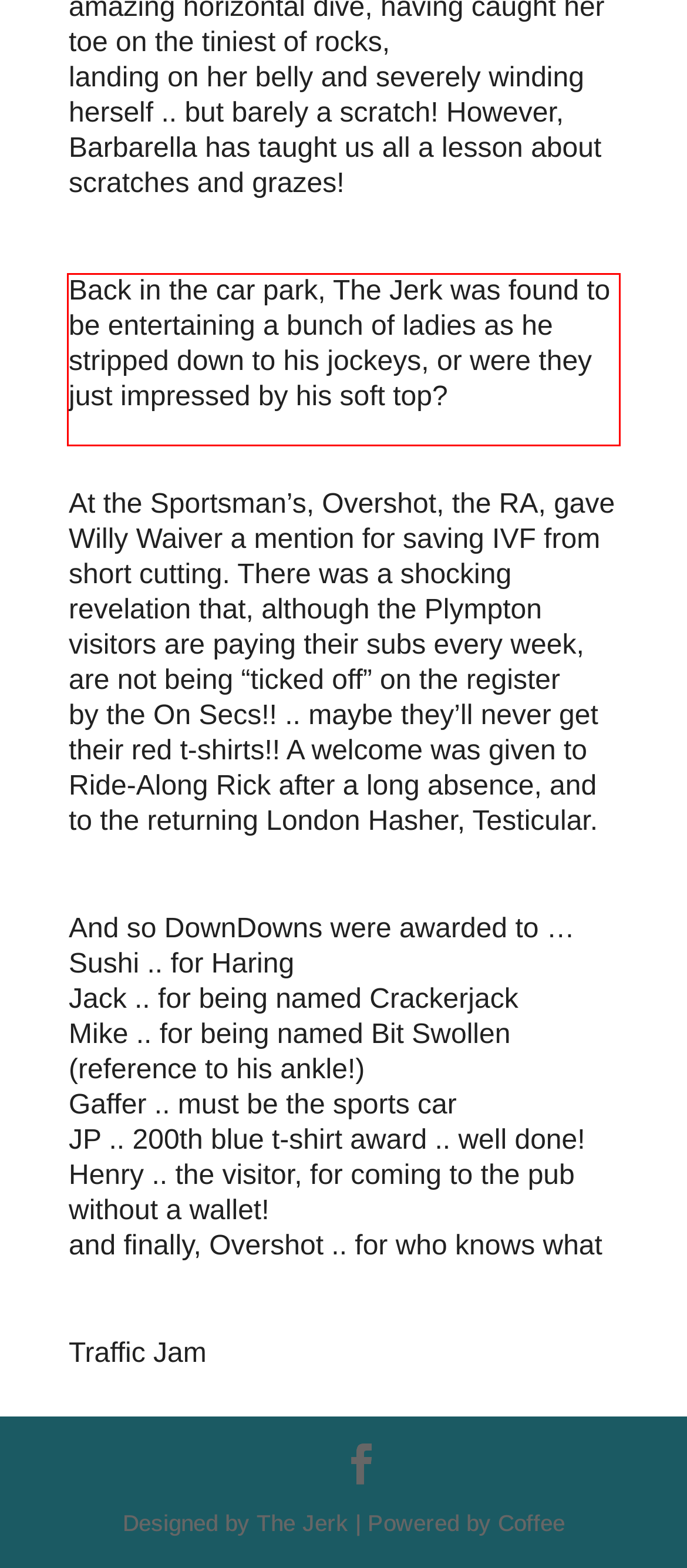Given a webpage screenshot with a red bounding box, perform OCR to read and deliver the text enclosed by the red bounding box.

Back in the car park, The Jerk was found to be entertaining a bunch of ladies as he stripped down to his jockeys, or were they just impressed by his soft top?